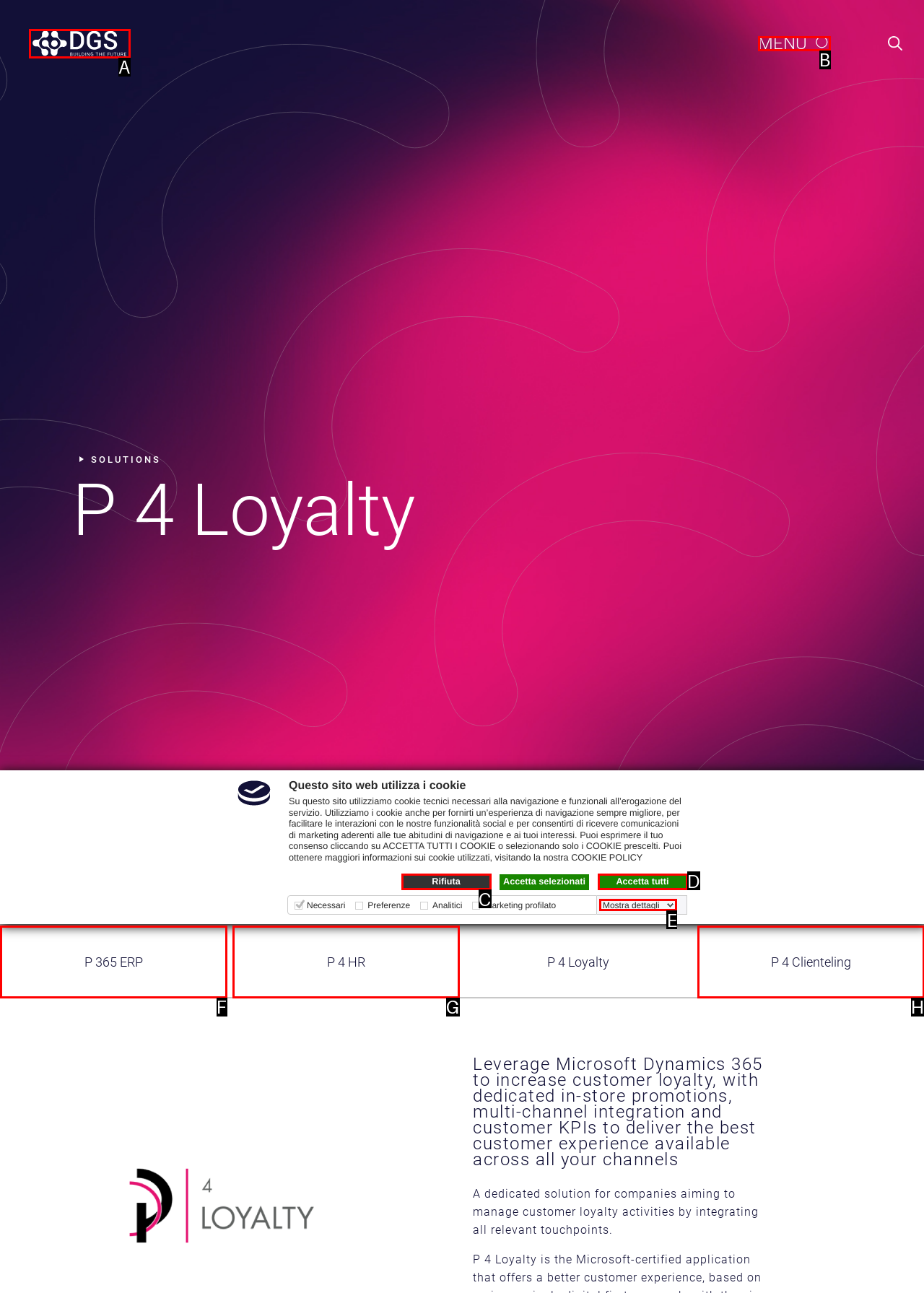Identify the letter that best matches this UI element description: Menu
Answer with the letter from the given options.

B